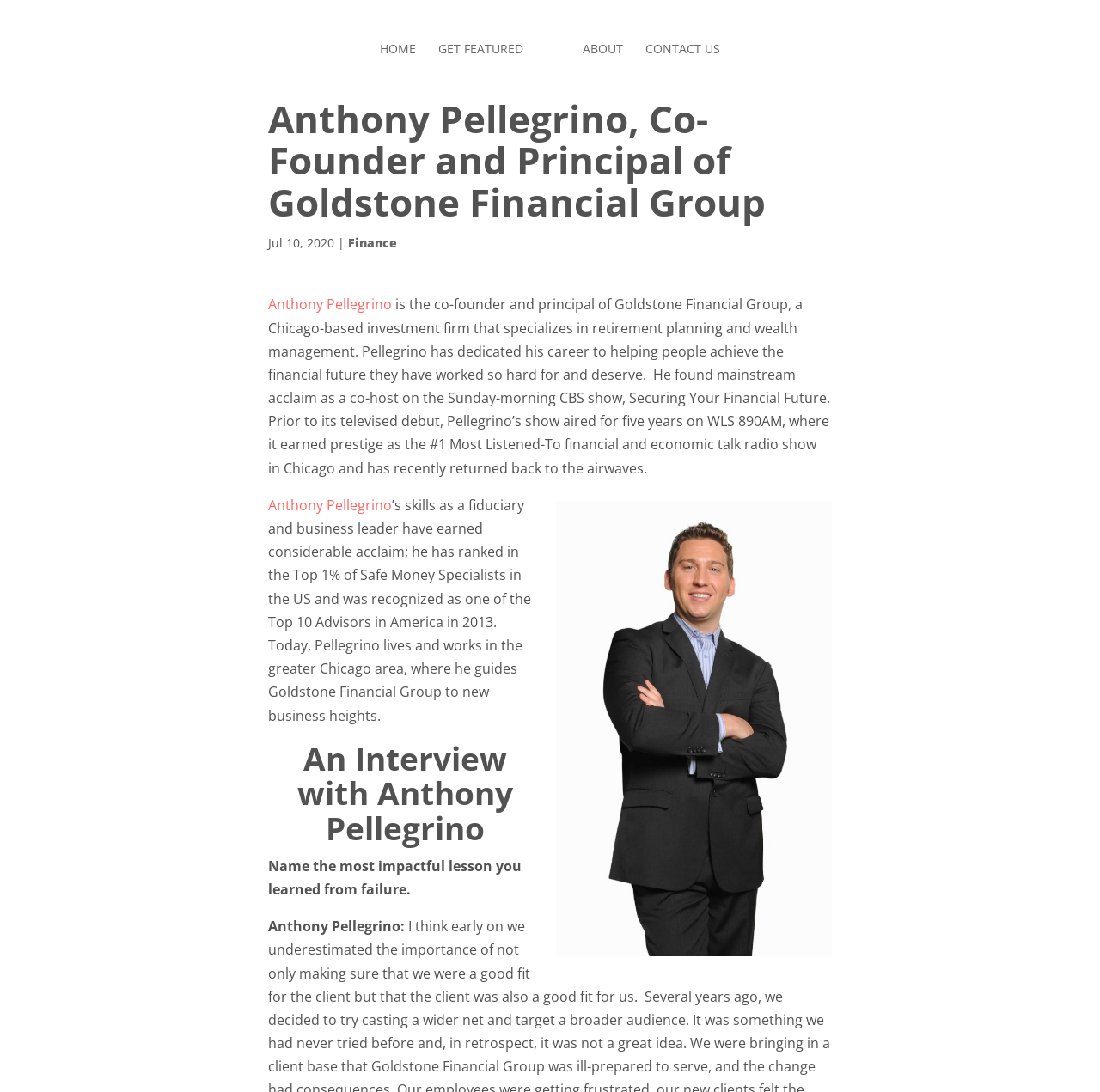Look at the image and write a detailed answer to the question: 
What is the ranking of Anthony Pellegrino among Safe Money Specialists in the US?

The webpage states that Anthony Pellegrino has ranked in the Top 1% of Safe Money Specialists in the US. This information is obtained from the static text element that describes Anthony Pellegrino's skills and achievements.